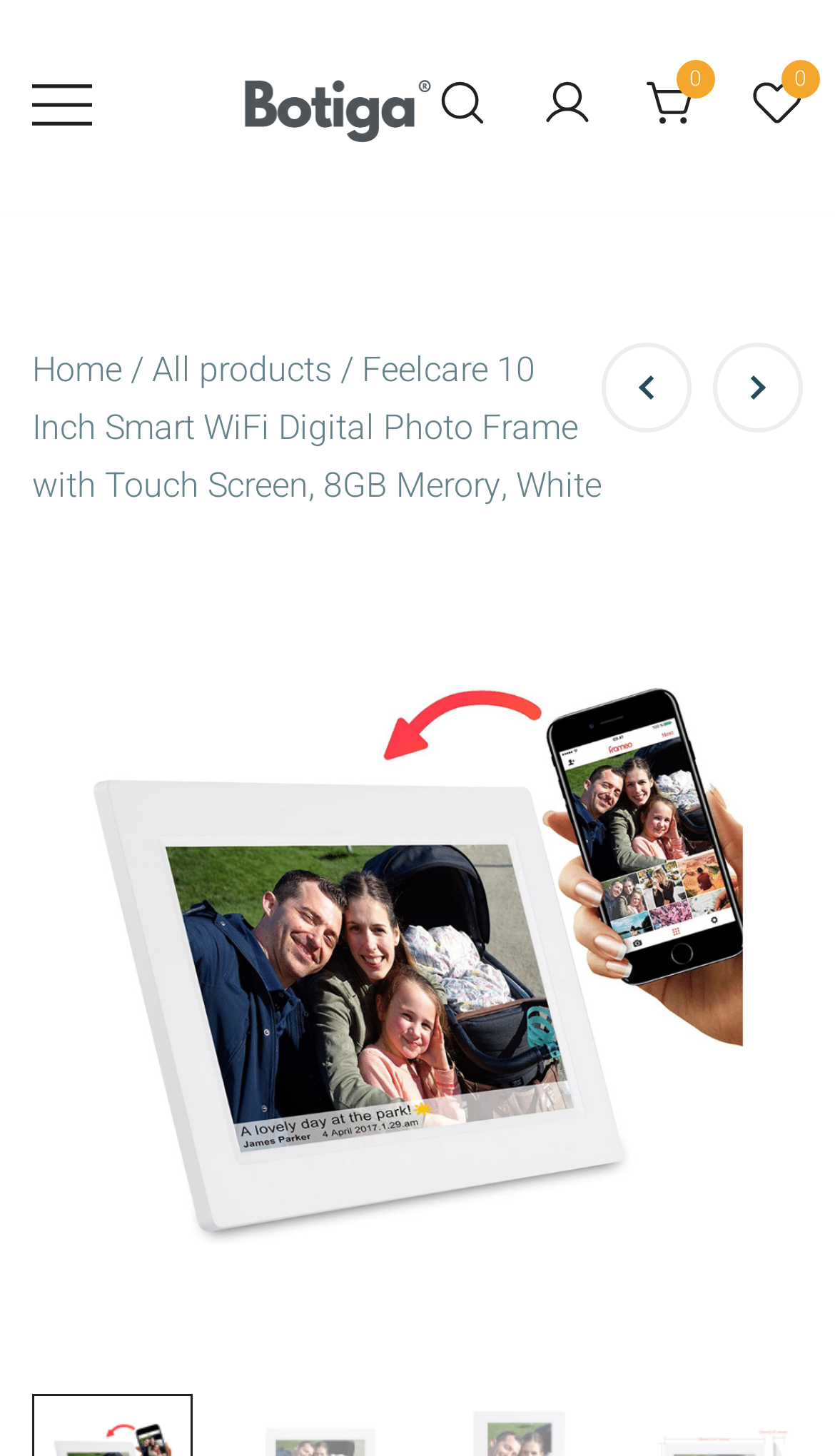From the details in the image, provide a thorough response to the question: What is the color of the digital photo frame?

I determined the color by looking at the text 'Feelcare 10 Inch Smart WiFi Digital Photo Frame with Touch Screen, 8GB Merory, White' which mentions the color as White.